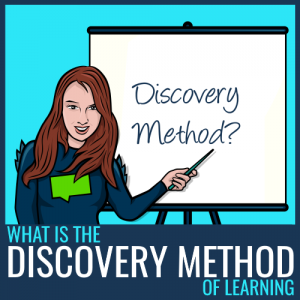What is the color of the background?
Provide a detailed and well-explained answer to the question.

The background of the image is a vibrant blue, which provides a visually appealing contrast to the darker lower section of the image and helps to draw attention to the illustration of the woman and the whiteboard.